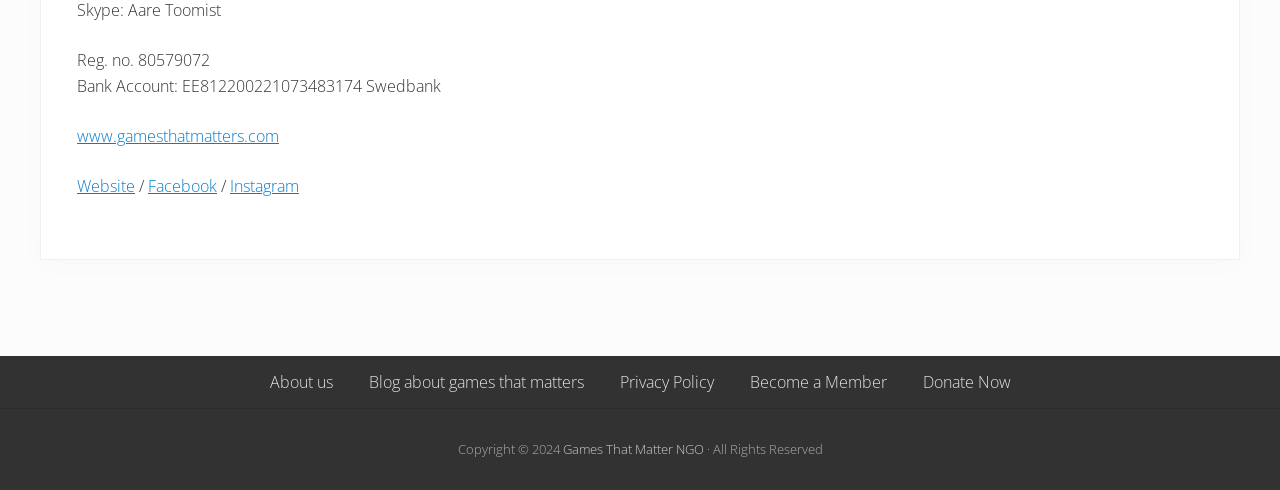Identify the bounding box coordinates of the clickable region to carry out the given instruction: "Read about the blog".

[0.274, 0.726, 0.47, 0.832]